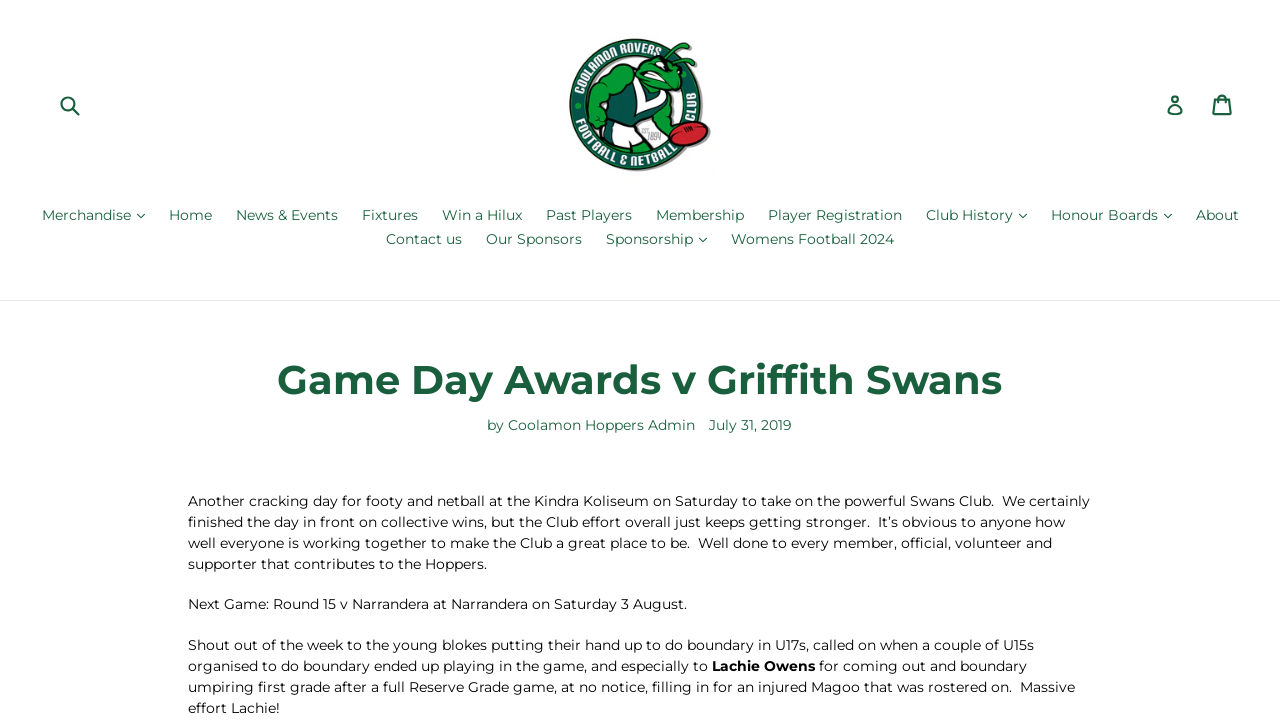Please find and generate the text of the main header of the webpage.

Game Day Awards v Griffith Swans